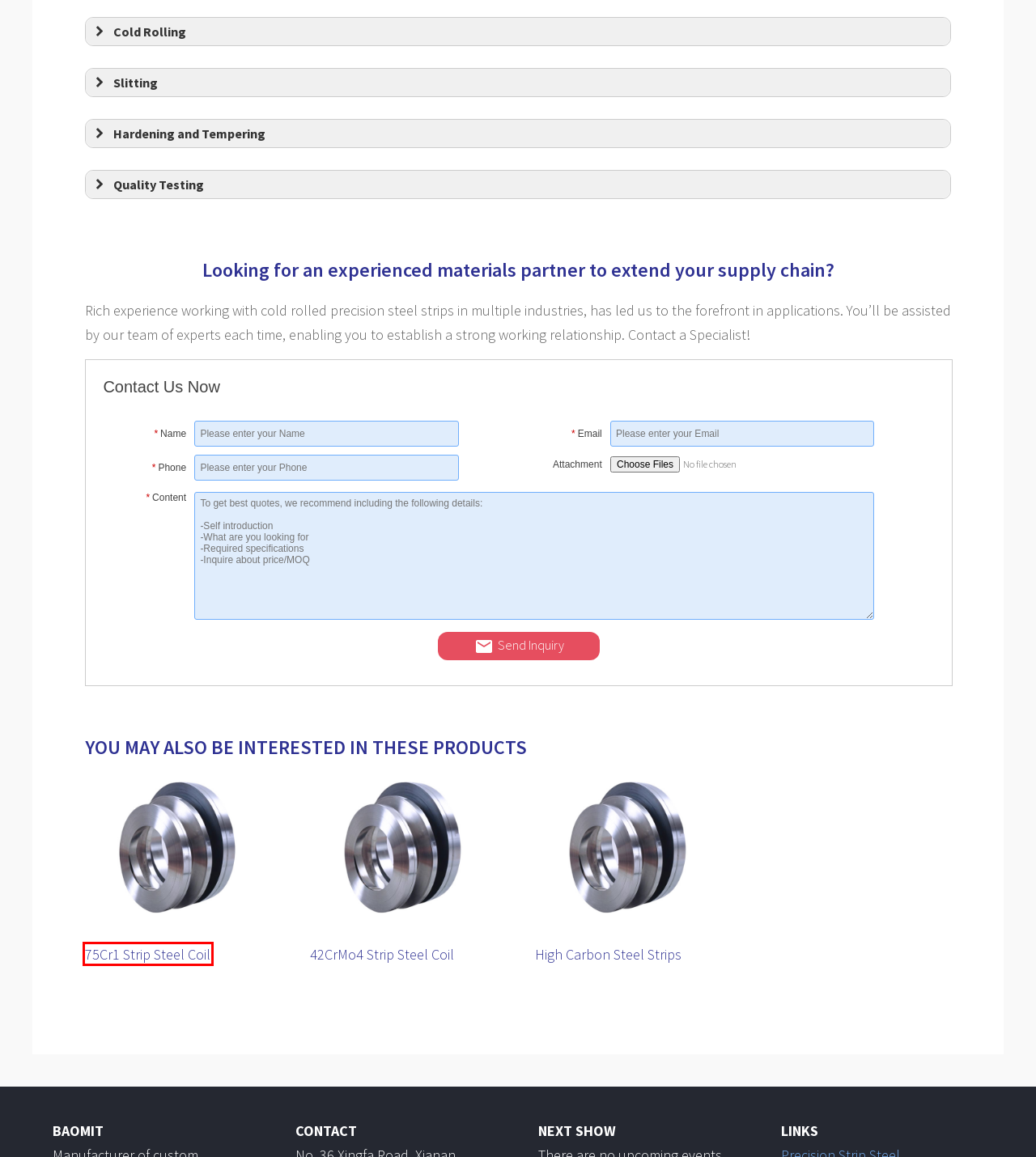Look at the screenshot of the webpage and find the element within the red bounding box. Choose the webpage description that best fits the new webpage that will appear after clicking the element. Here are the candidates:
A. Manufacturing Capabilities | BAOMIT
B. Services | BAOMIT
C. 42CrMo4 SAE4142 Cold Rolled Alloy Special Steel Strips - BAOMIT
D. Sitemap | BAOMIT
E. 75Cr1 Strip Steel - BAOMIT
F. Company | BAOMIT
G. Diamond Wire Saw Blades - BAOMIT
H. Products | BAOMIT

E